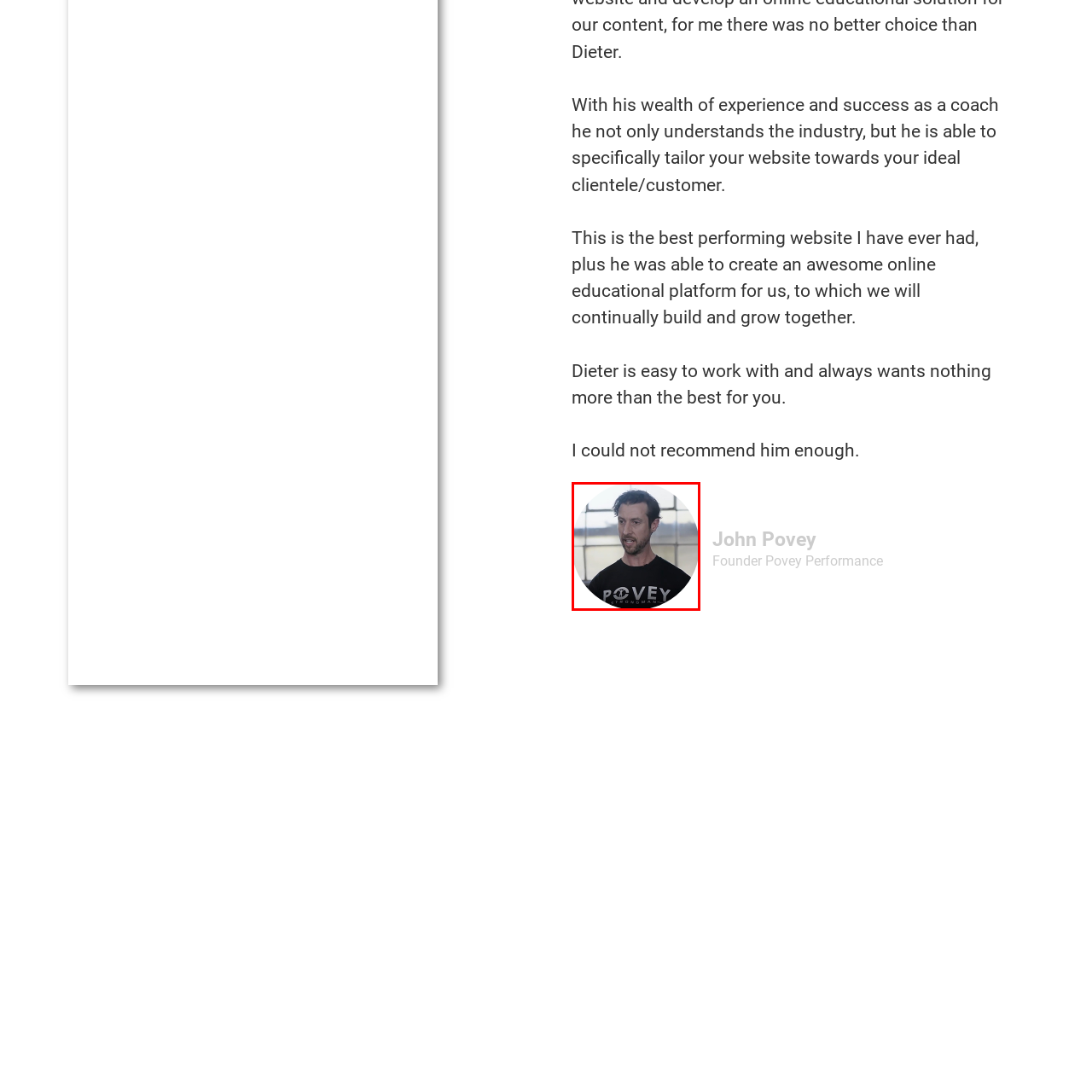Describe in detail the visual elements within the red-lined box.

The image features a man passionately speaking, likely in a professional or motivational setting. He wears a black shirt emblazoned with "POVEY STRONGMAN," suggesting an affiliation with strength sports or a focus on physical fitness. The backdrop appears to be an industrial space, possibly a gym or training facility, with large windows that allow natural light to filter in. This setting complements the theme of strength and performance. The man's expression conveys enthusiasm and expertise, aligning with the positive testimonials about his coaching skills and dedication to his clients' success, as noted in the surrounding content.